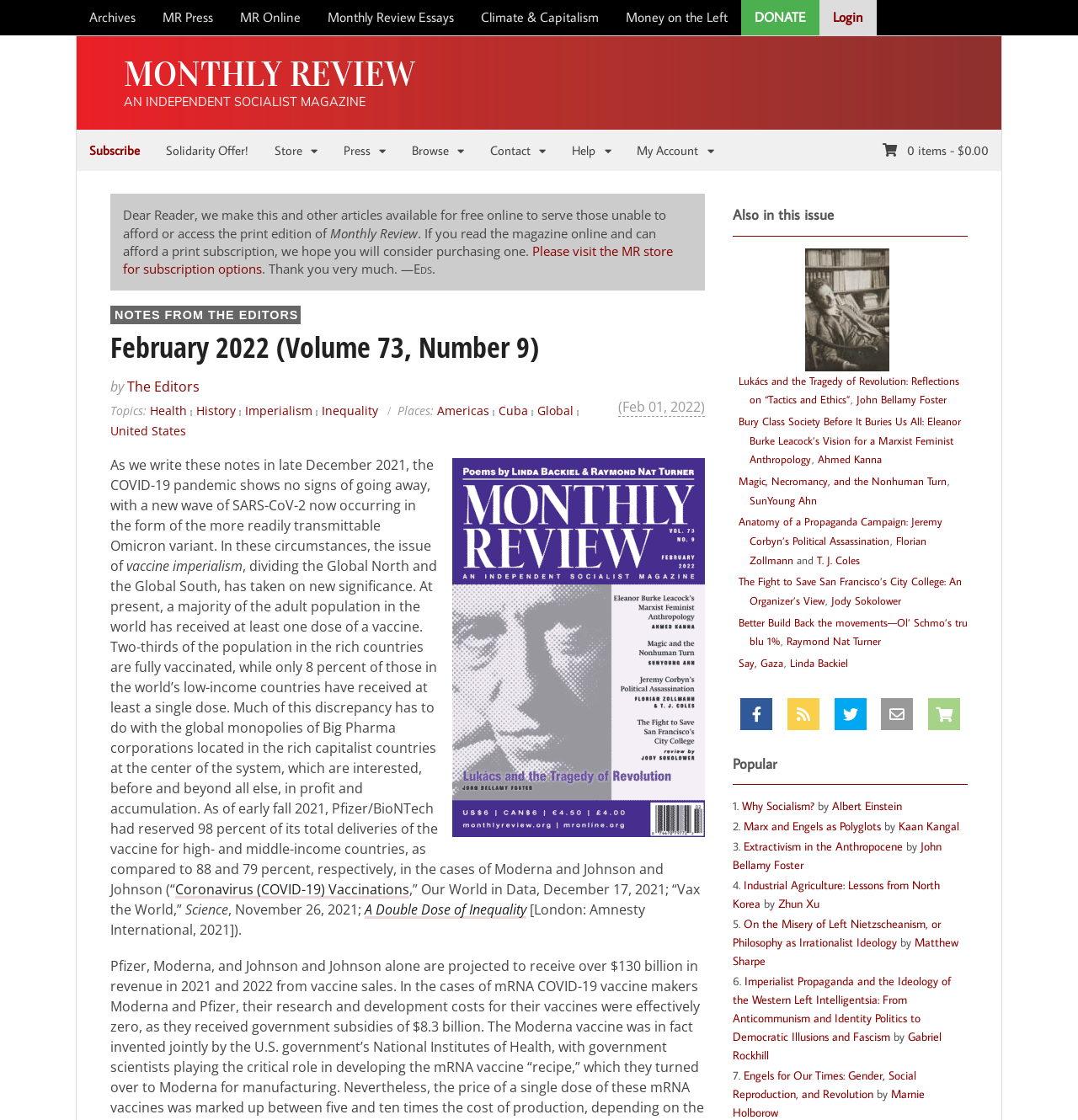Can you look at the image and give a comprehensive answer to the question:
What is the name of the magazine?

The name of the magazine can be found in the top-left corner of the webpage, where it says 'Monthly Review | February 2022 (Volume 73, Number 9)'. This is likely the title of the magazine.